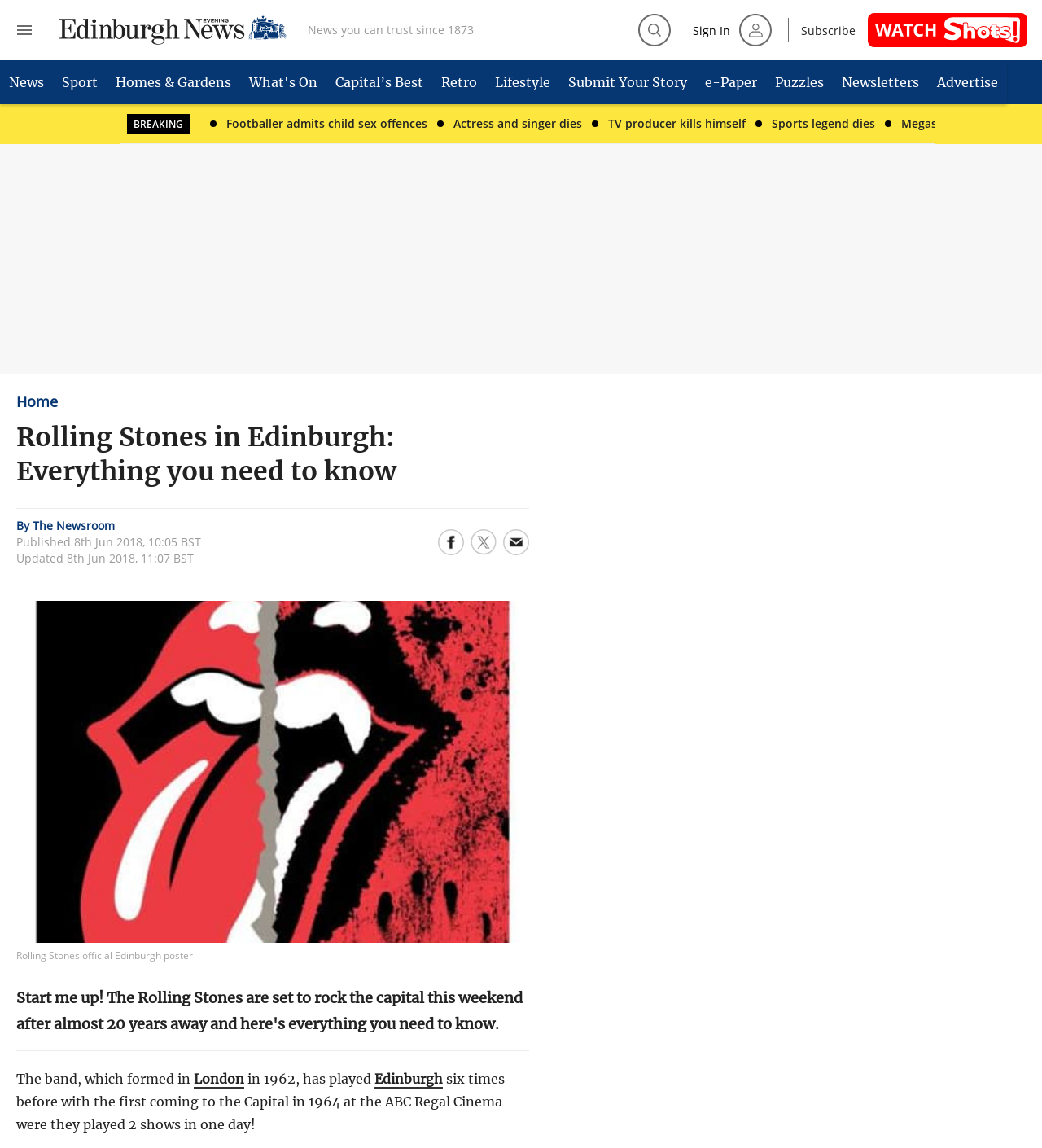What is the date of the last update of the article?
Please provide a detailed answer to the question.

The answer can be found at the top of the webpage, below the heading, where it states 'Updated 8th Jun 2018, 11:07 BST'.